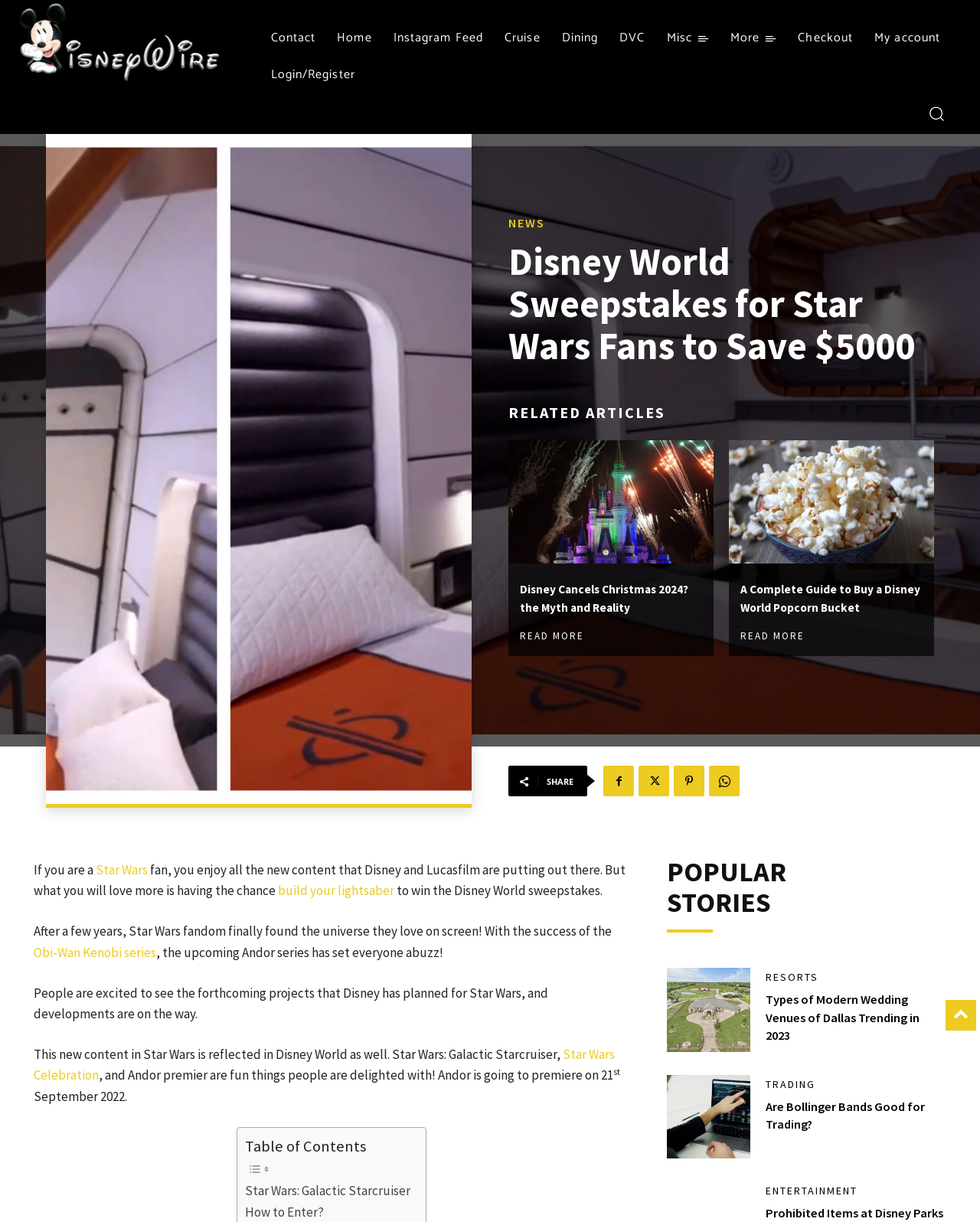Predict the bounding box of the UI element that fits this description: "Pinterest".

[0.688, 0.627, 0.719, 0.652]